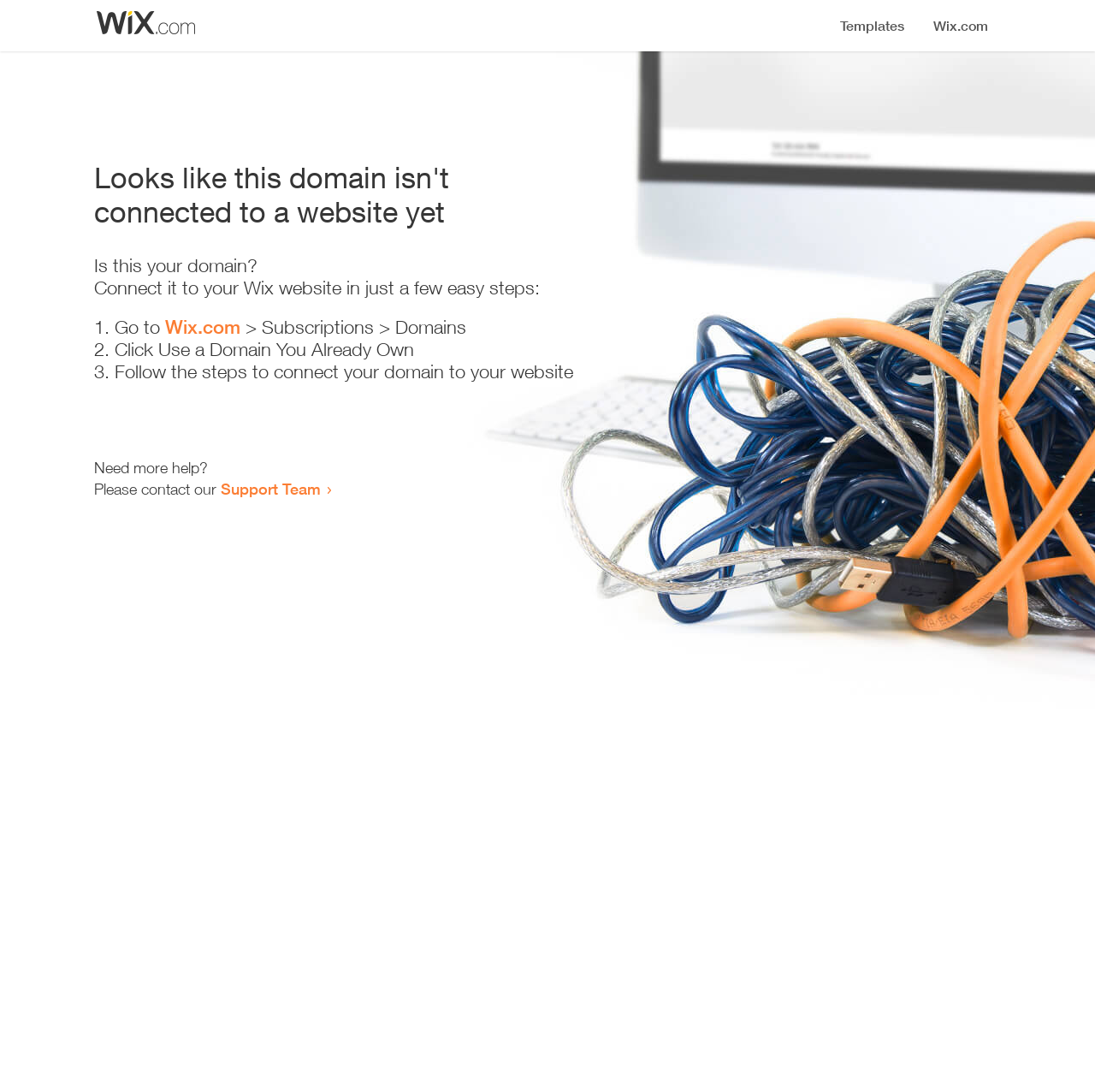Locate the bounding box coordinates of the UI element described by: "Wix.com". Provide the coordinates as four float numbers between 0 and 1, formatted as [left, top, right, bottom].

[0.151, 0.289, 0.22, 0.31]